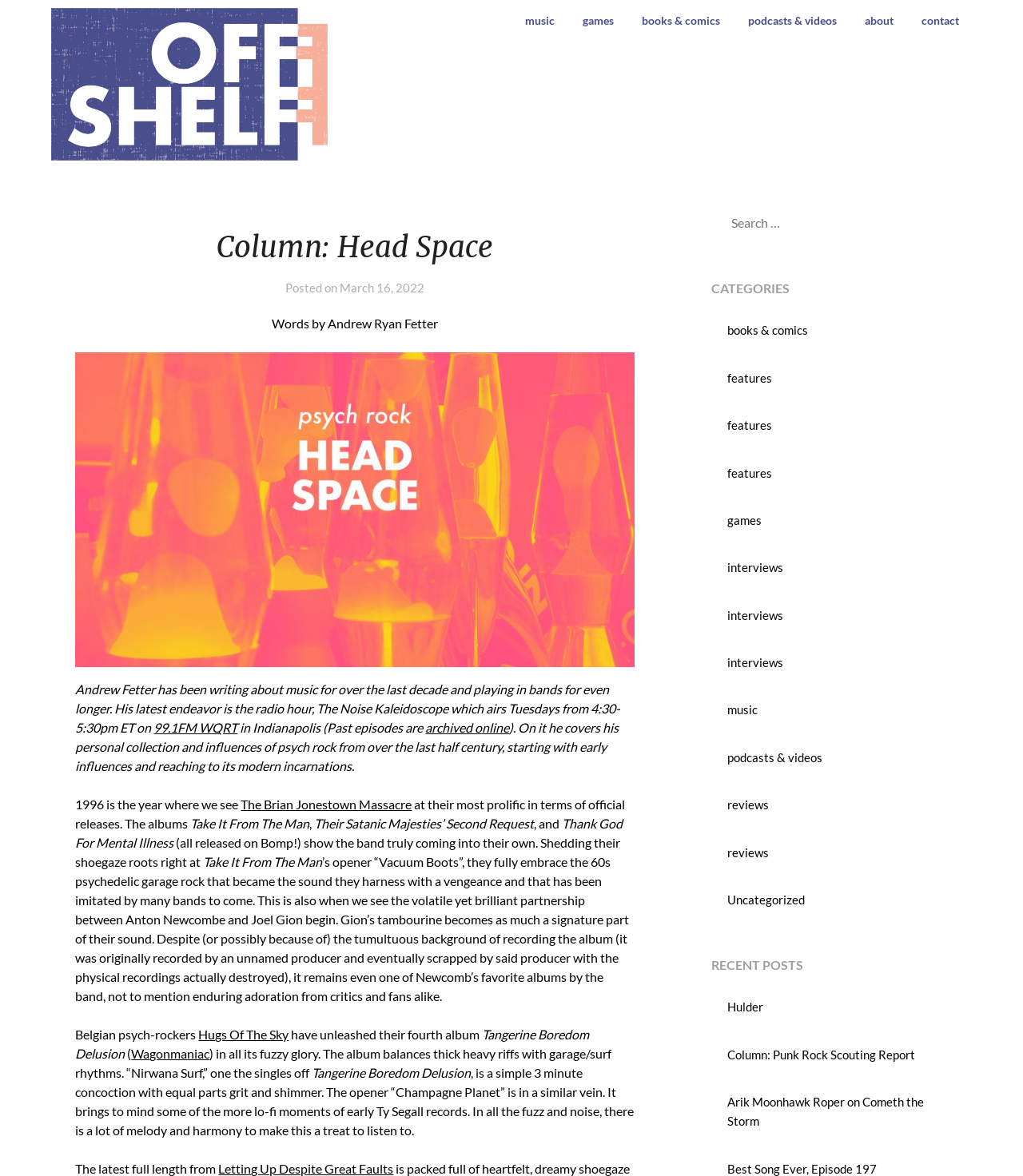From the element description: "books & comics", extract the bounding box coordinates of the UI element. The coordinates should be expressed as four float numbers between 0 and 1, in the order [left, top, right, bottom].

[0.711, 0.275, 0.79, 0.287]